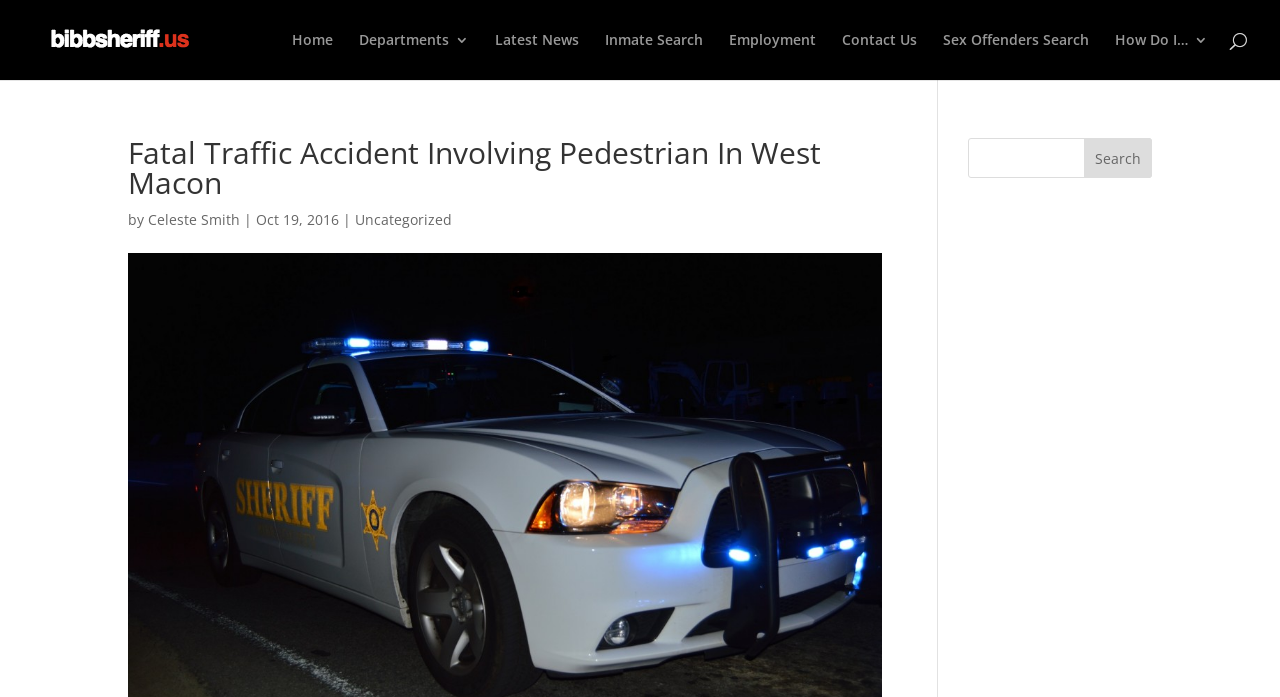Specify the bounding box coordinates for the region that must be clicked to perform the given instruction: "read the latest news".

[0.387, 0.047, 0.452, 0.115]